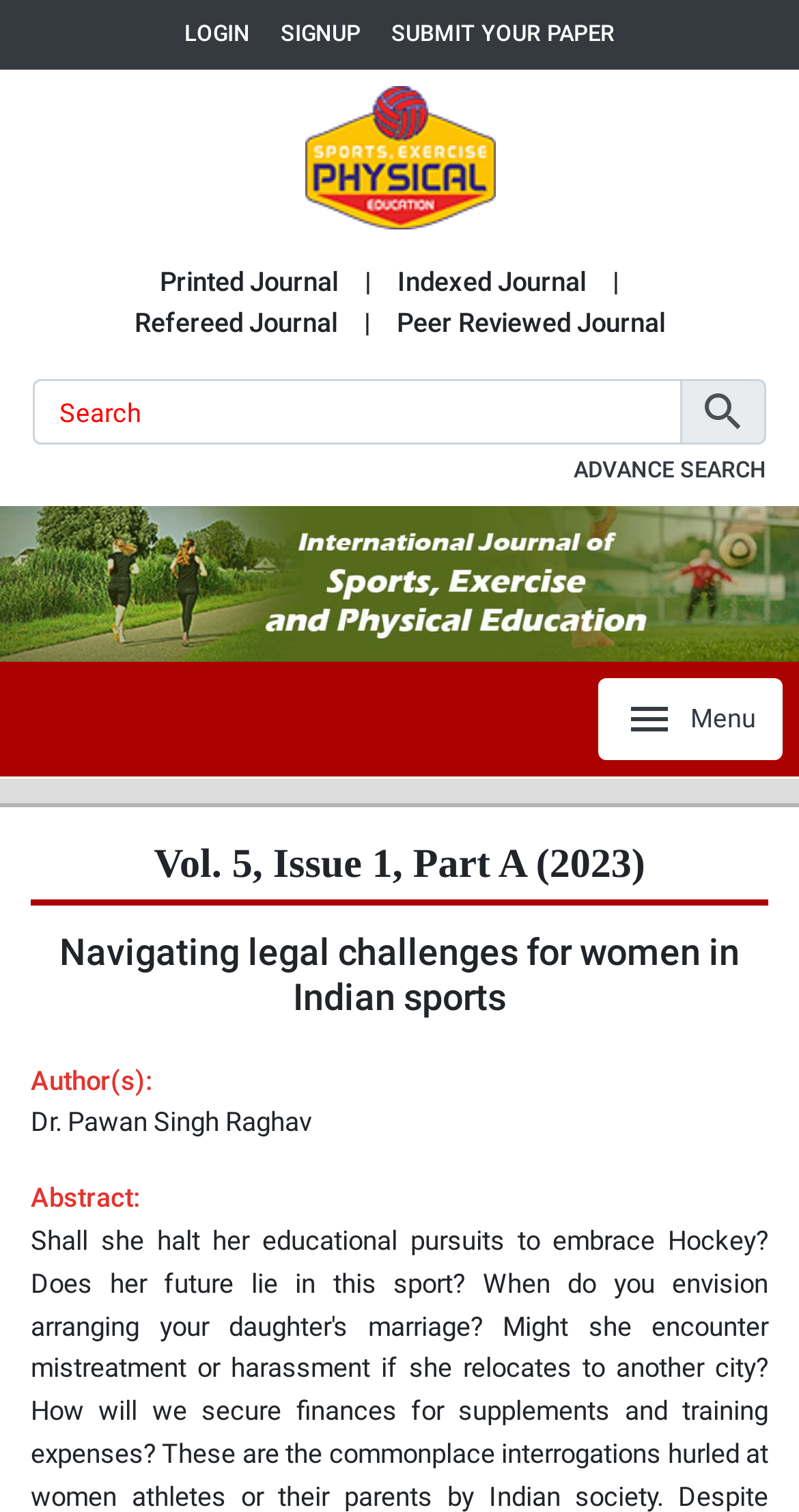Find the bounding box coordinates for the HTML element described as: "Advance Search". The coordinates should consist of four float values between 0 and 1, i.e., [left, top, right, bottom].

[0.718, 0.3, 0.959, 0.324]